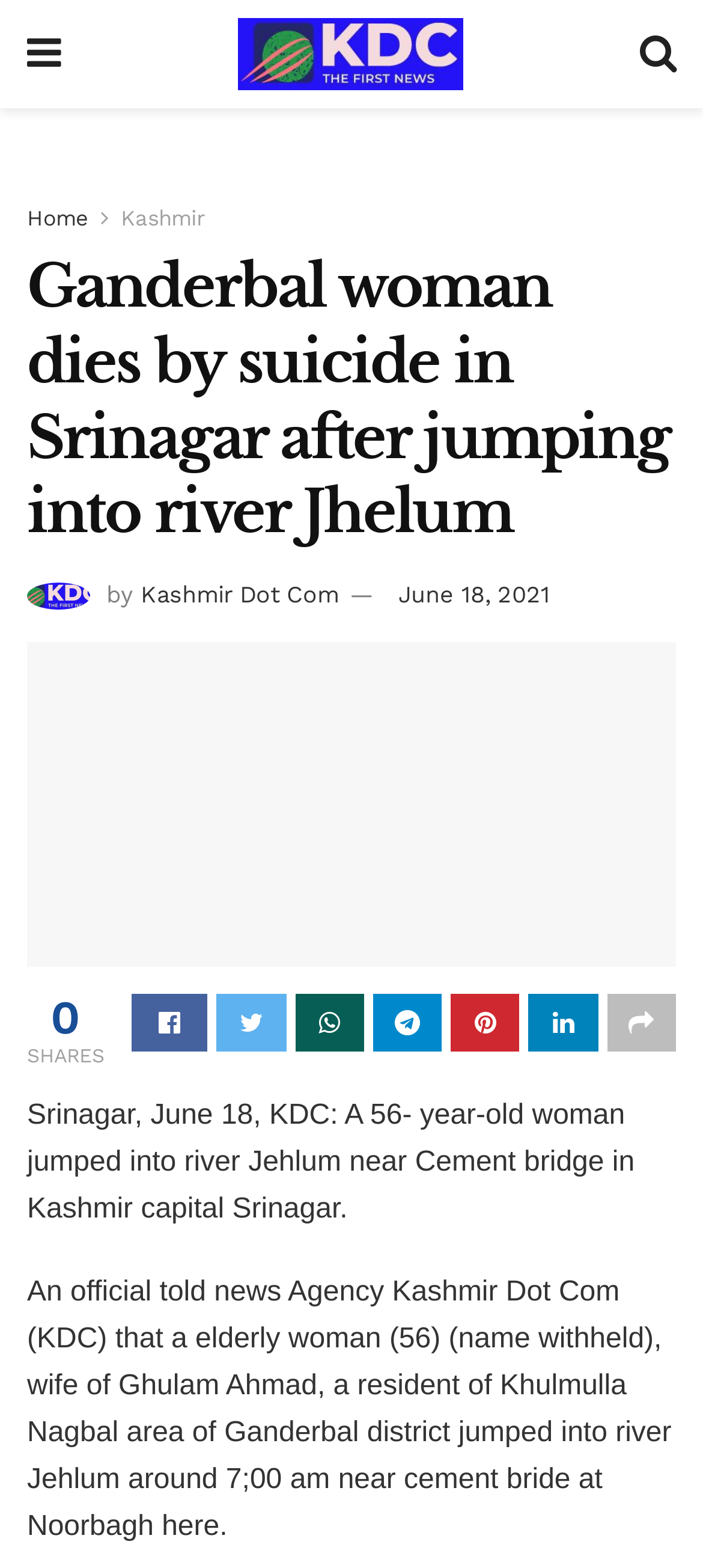What is the name of the website?
Please use the image to provide an in-depth answer to the question.

The name of the website can be determined by looking at the top-left corner of the webpage, where the logo and text 'Kashmir Dot Com' are displayed.